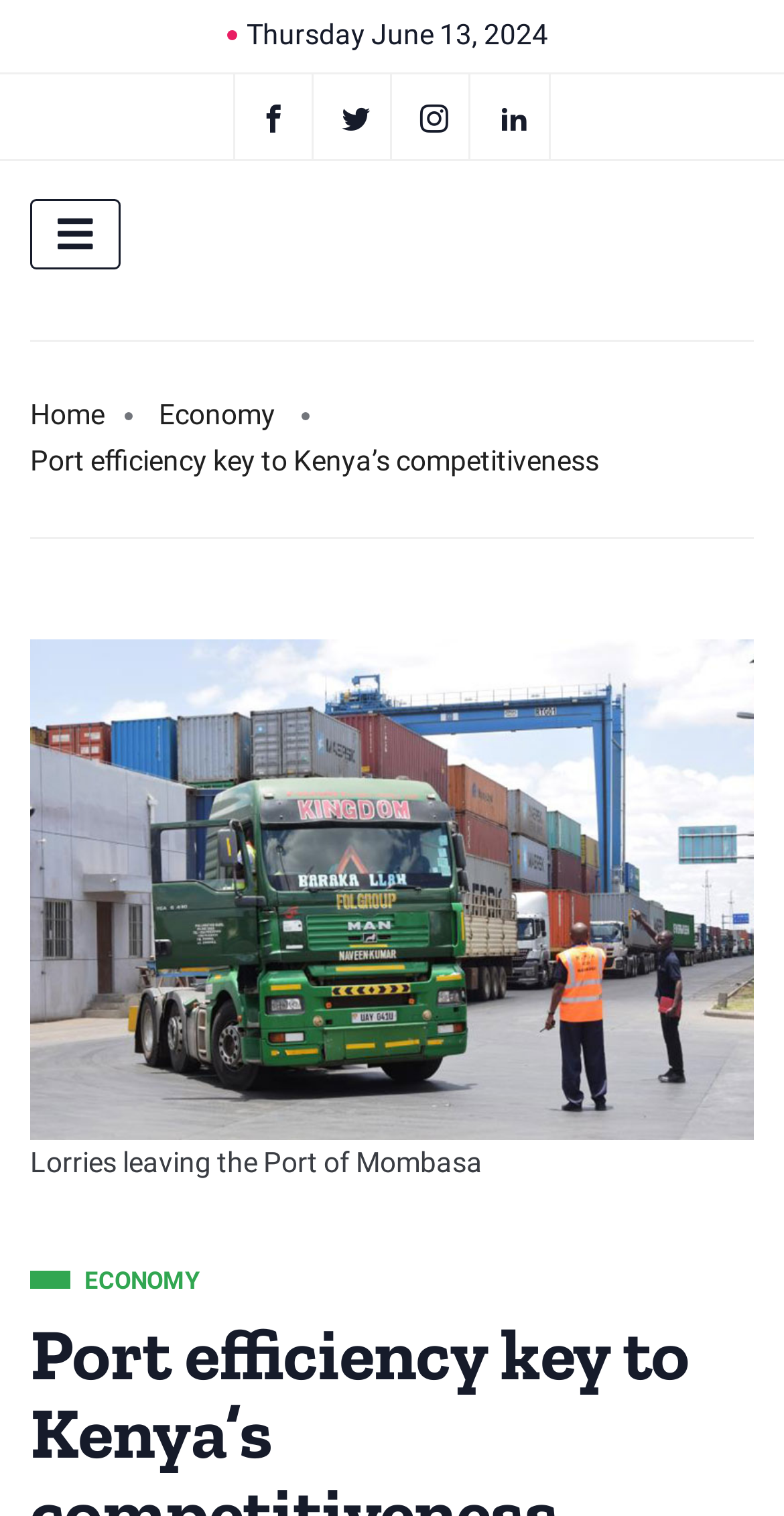What is shown in the image on the webpage?
Kindly offer a detailed explanation using the data available in the image.

I found the image description by looking at the Figcaption element with the text 'Lorries leaving the Port of Mombasa' located below the image, with a bounding box coordinate of [0.038, 0.751, 0.962, 0.782], which suggests that the image shows lorries leaving the Port of Mombasa.